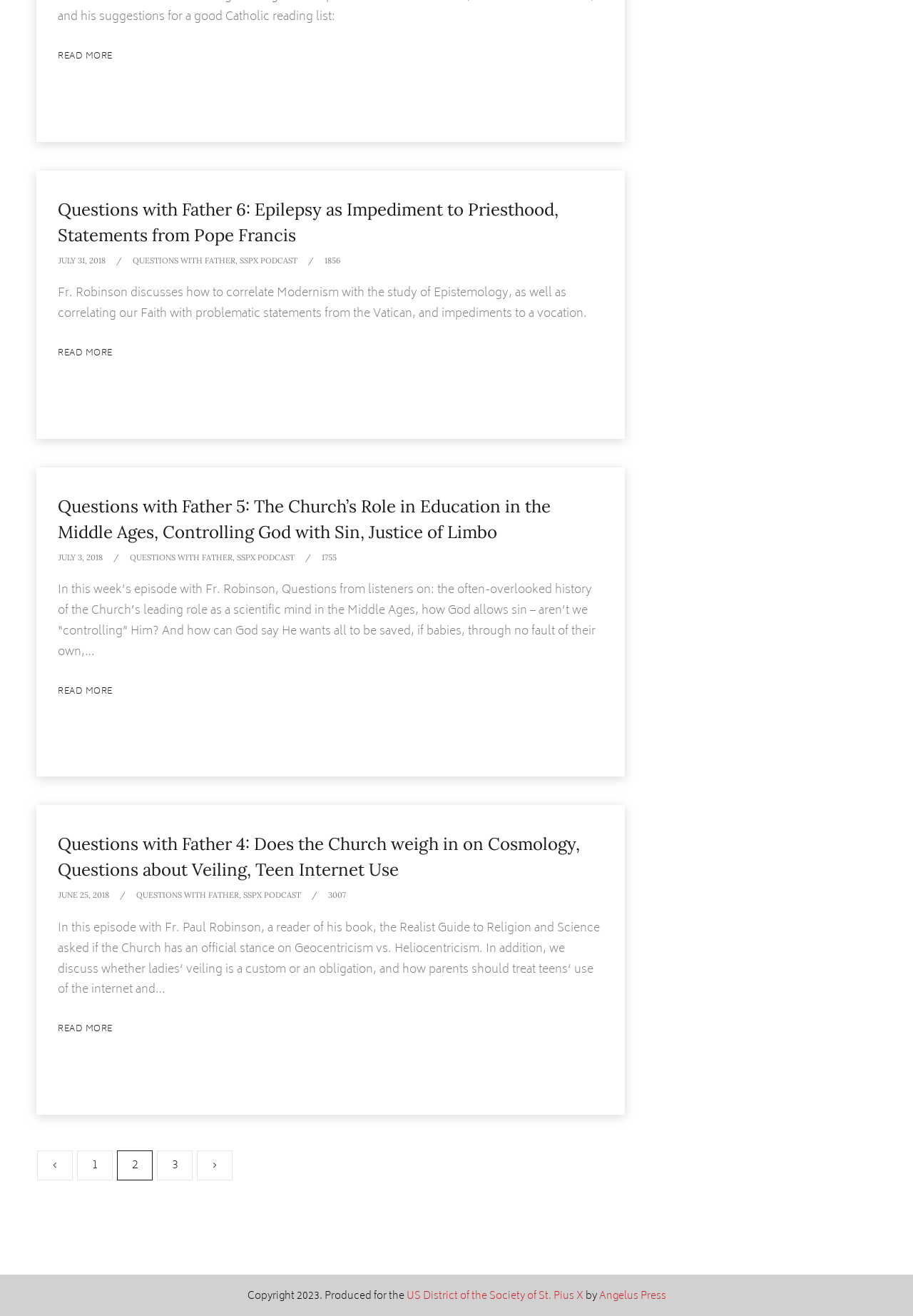Given the webpage screenshot and the description, determine the bounding box coordinates (top-left x, top-left y, bottom-right x, bottom-right y) that define the location of the UI element matching this description: June 25, 2018

[0.064, 0.676, 0.12, 0.684]